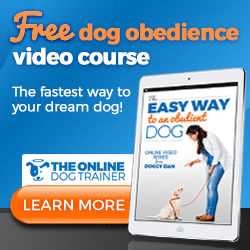Use one word or a short phrase to answer the question provided: 
What is the purpose of the course?

To improve dog's behavior